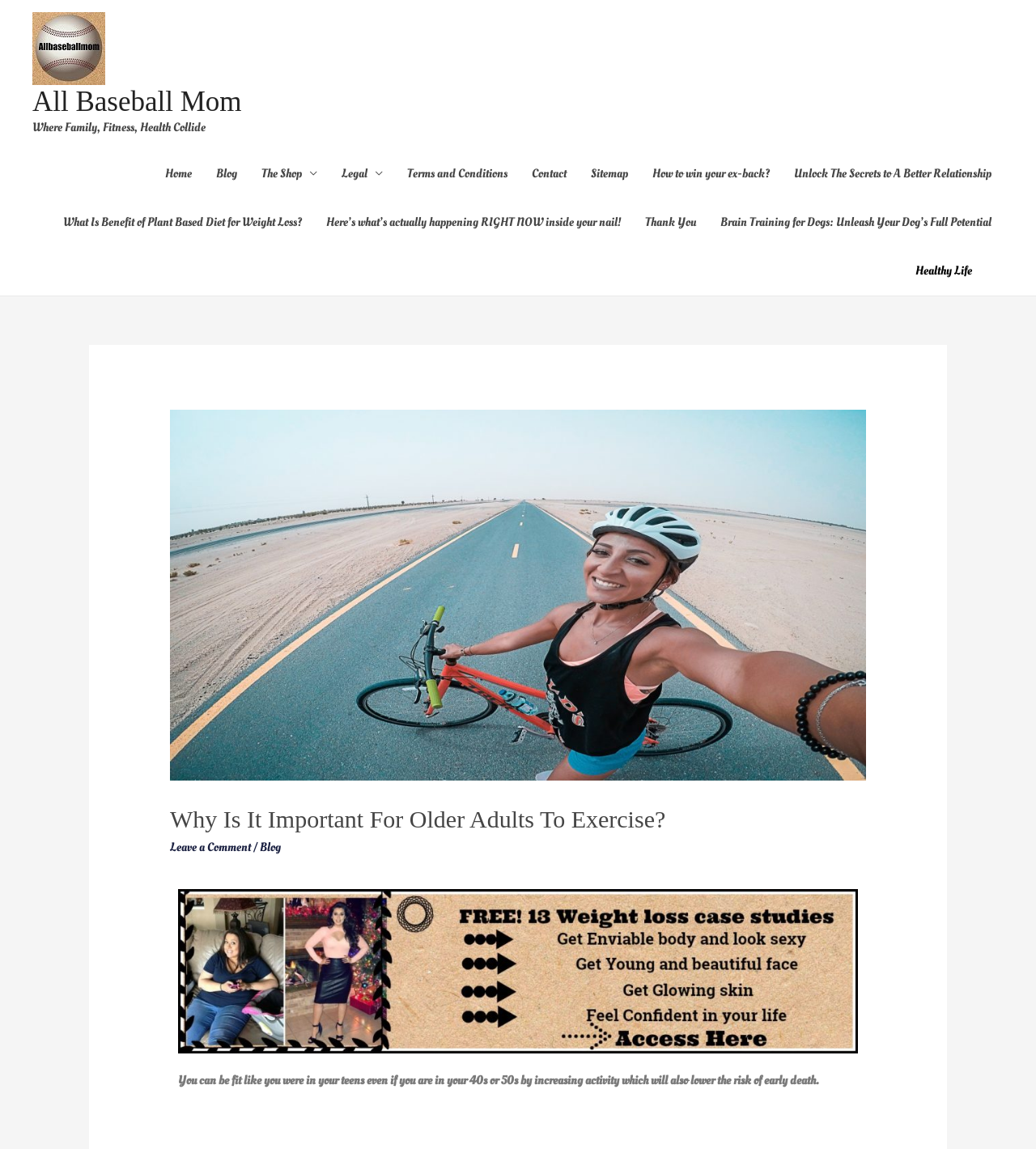Construct a comprehensive description capturing every detail on the webpage.

The webpage is about the importance of exercise for older adults, with a focus on improving blood pressure, heart health, and bone density. At the top left corner, there is a logo and a link to "All Baseball Mom" accompanied by an image. Below this, there is a tagline "Where Family, Fitness, Health Collide". 

To the right of the logo, there is a navigation menu with links to various sections of the website, including "Home", "Blog", "The Shop", "Legal", "Terms and Conditions", "Contact", "Sitemap", and more. 

Below the navigation menu, there is a header section with a heading "Why Is It Important For Older Adults To Exercise?" followed by a link to "Leave a Comment" and a breadcrumb trail indicating the current page location. 

The main content of the page starts with a brief introduction to the importance of exercise for older adults, stating that one can be fit even in their 40s or 50s by increasing activity, which also lowers the risk of early death.